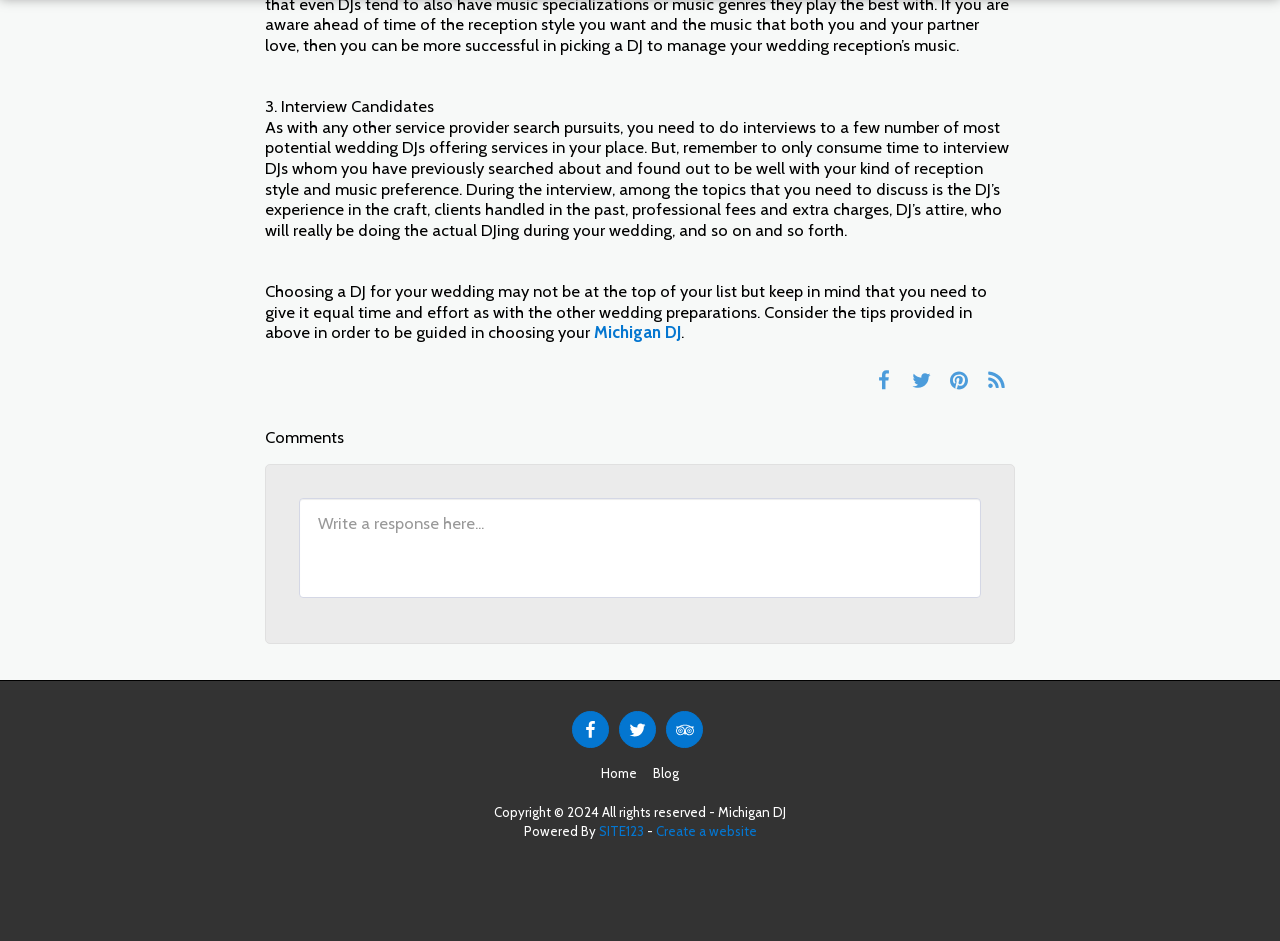Provide the bounding box coordinates of the HTML element this sentence describes: "Michigan DJ". The bounding box coordinates consist of four float numbers between 0 and 1, i.e., [left, top, right, bottom].

[0.464, 0.343, 0.532, 0.364]